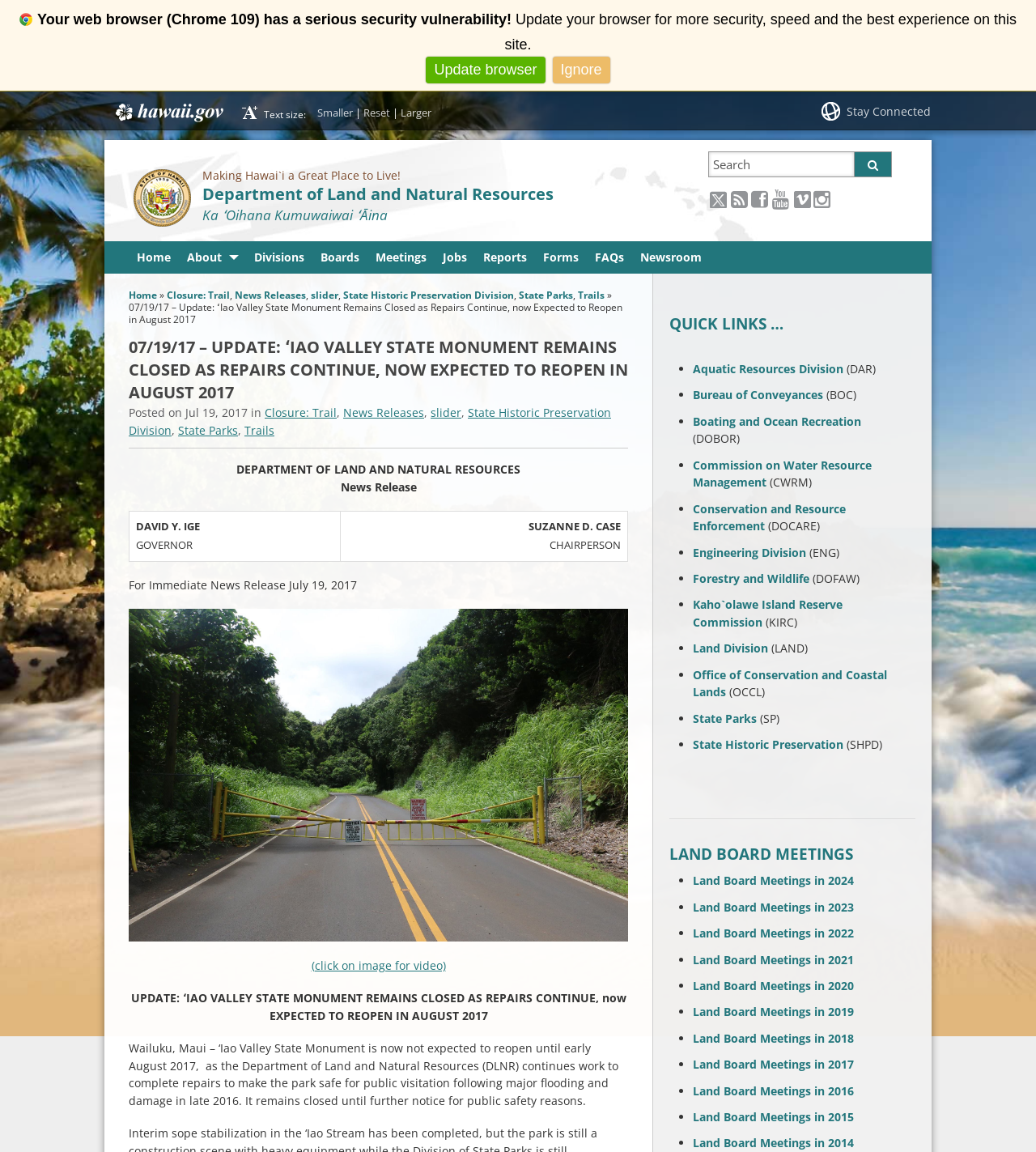What is the name of the department mentioned on the webpage?
Refer to the image and answer the question using a single word or phrase.

Department of Land and Natural Resources